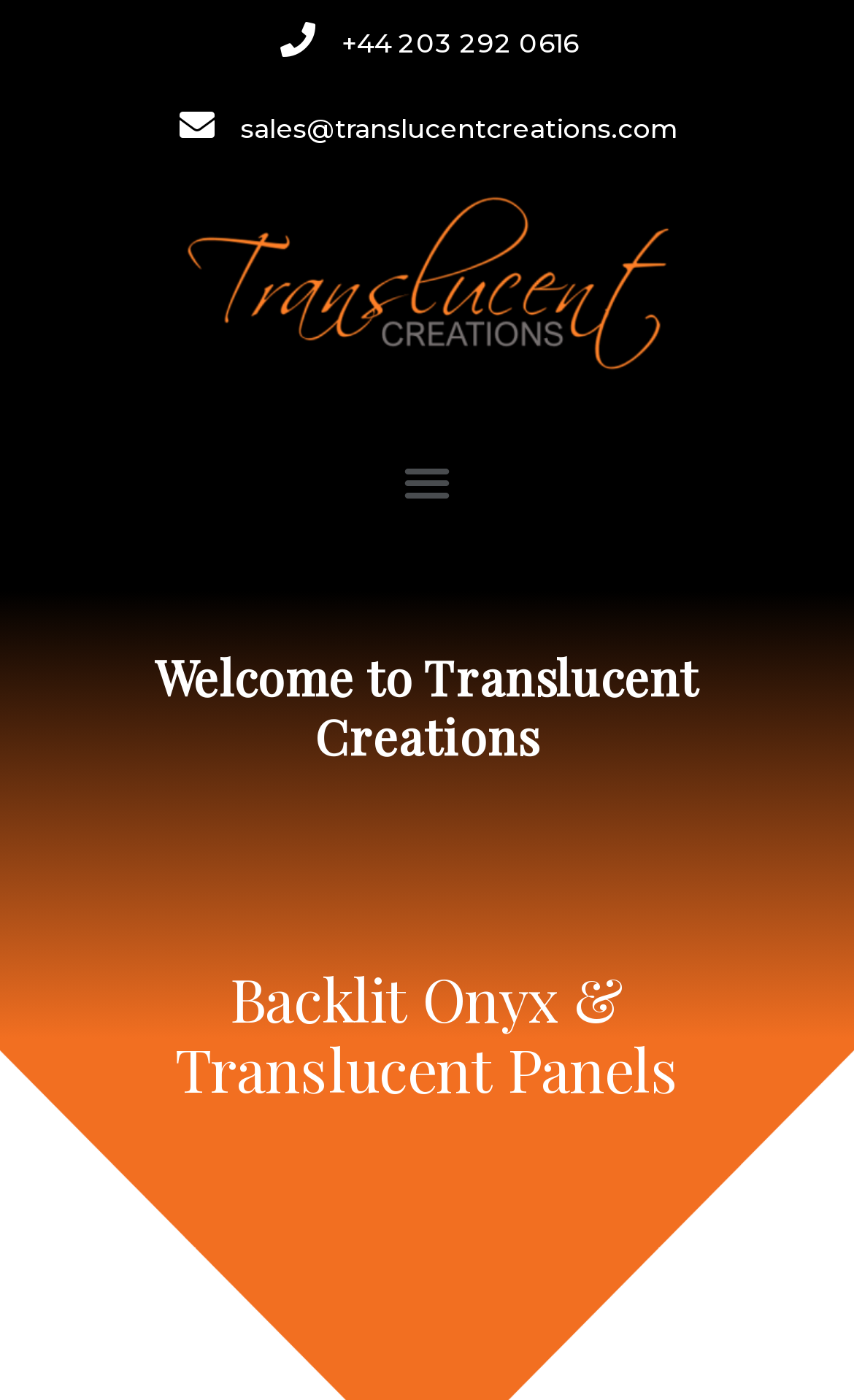Using the description: "Menu", determine the UI element's bounding box coordinates. Ensure the coordinates are in the format of four float numbers between 0 and 1, i.e., [left, top, right, bottom].

[0.458, 0.319, 0.542, 0.37]